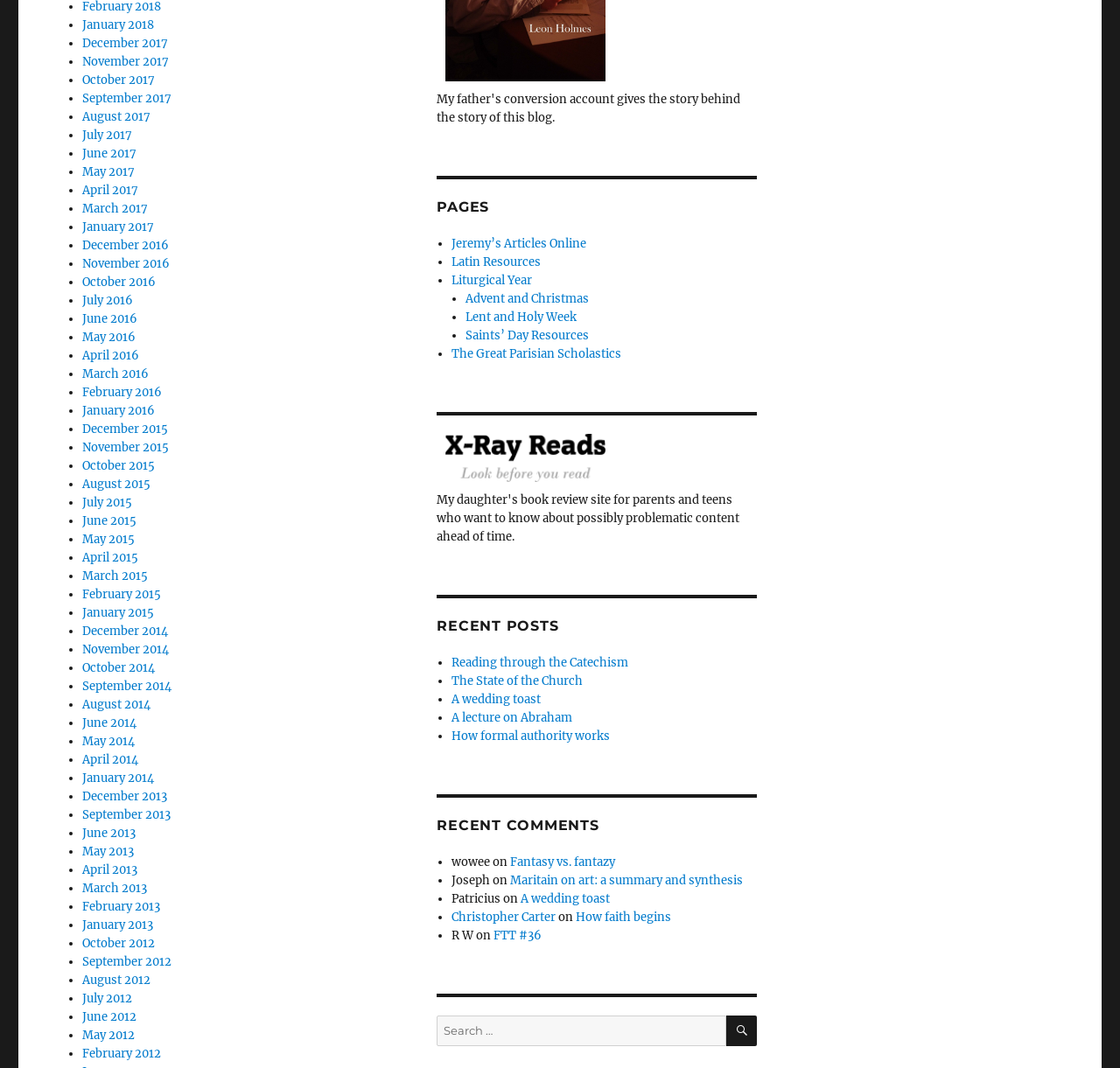How many links are there in total?
Using the visual information, answer the question in a single word or phrase.

63